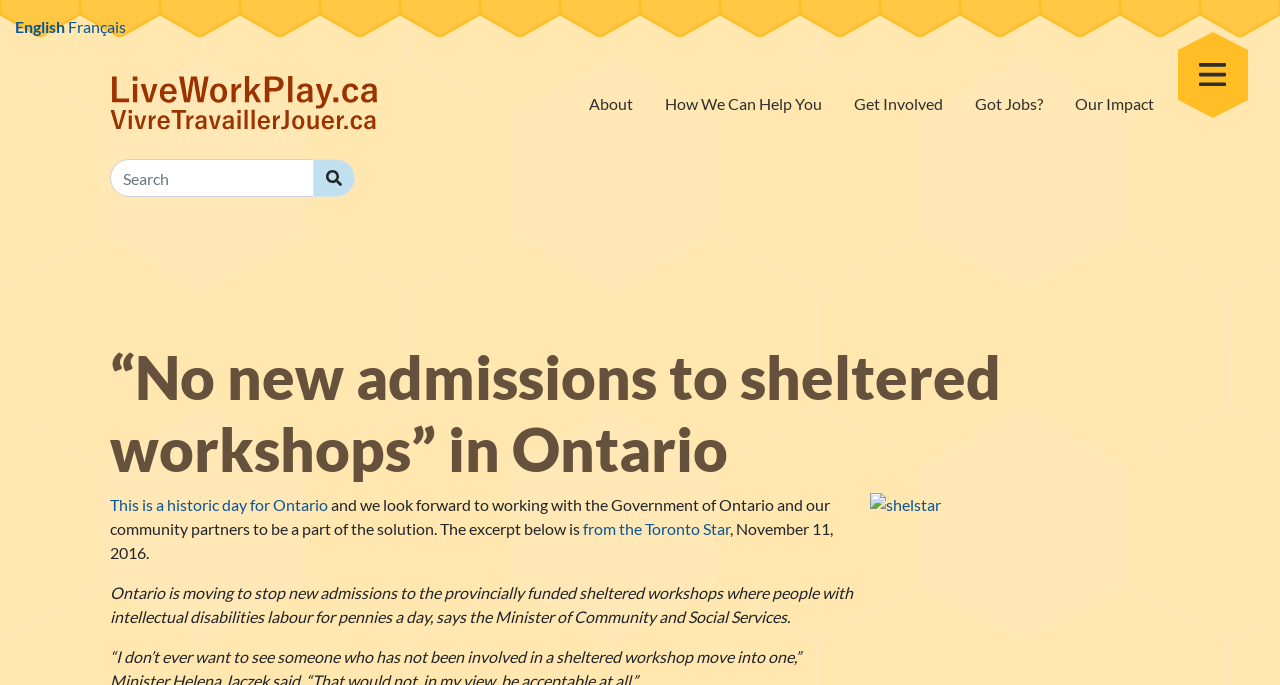Please identify the bounding box coordinates of the area that needs to be clicked to follow this instruction: "Switch to French language".

[0.053, 0.025, 0.098, 0.053]